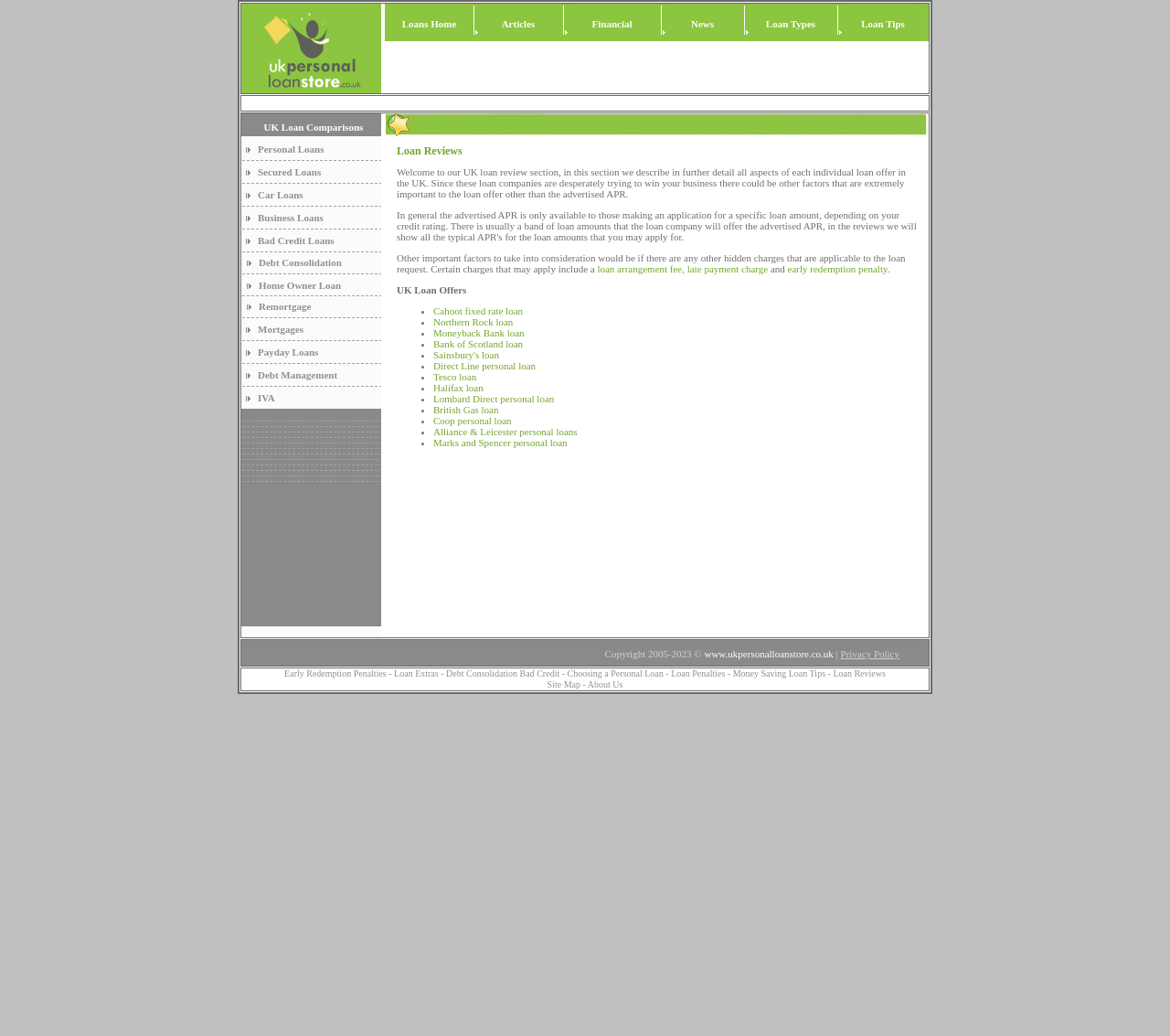Refer to the screenshot and give an in-depth answer to this question: What is the theme of the webpage?

The theme of the webpage is clearly related to loans and finance, as evidenced by the various loan types listed on the webpage, the navigation links to loan-related articles and news, and the overall design and layout of the webpage.